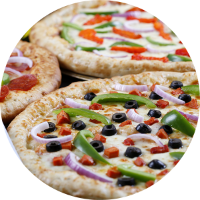Offer a comprehensive description of the image.

The image showcases a delicious array of fresh pizzas, each adorned with vibrant toppings. You can see ingredients like green peppers, red onions, black olives, and pepperoni beautifully arranged on a golden, crusty dough. The pizzas are presented in a circular format, emphasizing their enticing, multi-layered appearance. This visual highlights the quality and freshness of the ingredients, reflecting the dedication to serving great-tasting pizza crafted with care. It's an appealing representation of Hanover’s Pizza House's commitment to using locally sourced toppings and house-made dough, perfect for anyone craving a satisfying and flavorful meal.